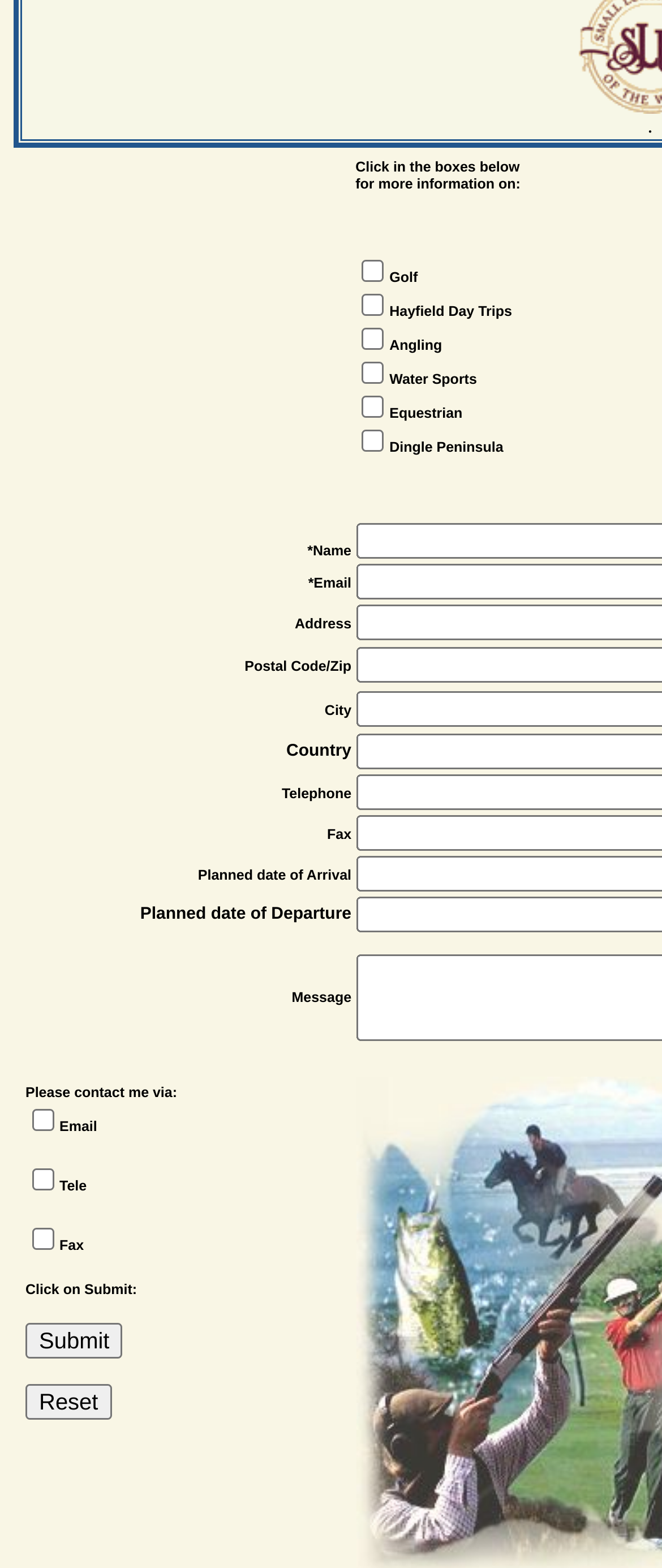How many columns are there in the table?
Look at the image and respond with a one-word or short-phrase answer.

10